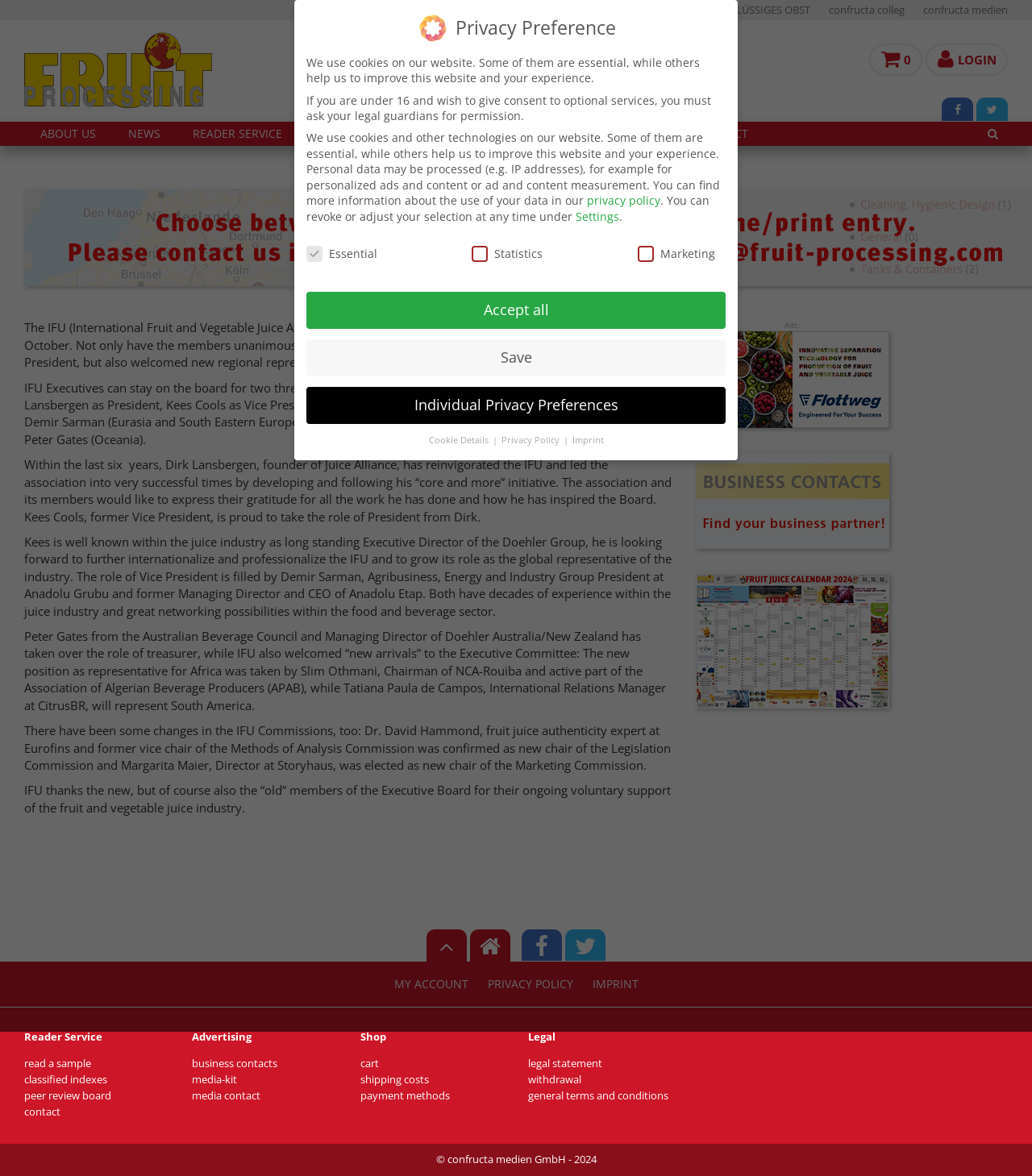Use a single word or phrase to answer the question: What is the name of the fruit juice association?

IFU